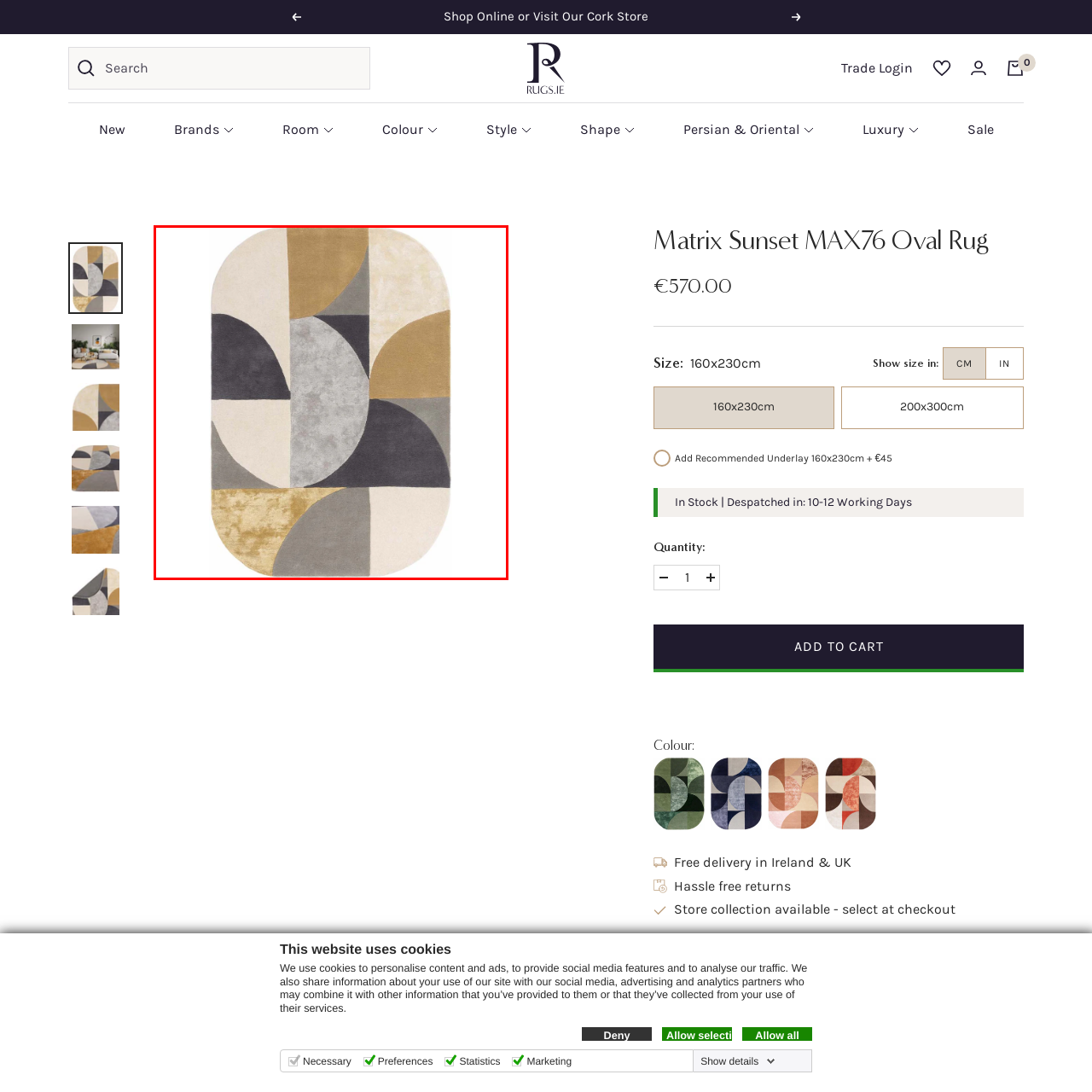Describe in detail the visual elements within the red-lined box.

The image showcases the "Matrix Sunset MAX76 Oval Rug," a modern and stylish addition to any interior decor. This rug features a unique blend of geometric shapes in an elegant color palette that includes shades of grey, black, yellow, and beige. Its oval design adds a contemporary touch, making it suitable for various living spaces, such as the living room, dining area, or bedroom. Crafted from a combination of wool and viscose, the rug not only enhances the aesthetic appeal of a room but also offers a soft and comfortable texture underfoot. Its modern design with soft curves and intersecting patterns is perfect for those looking to add sophistication to their home. Ideal dimensions for this rug are 160x230 cm, making it a versatile choice for both small and larger spaces.